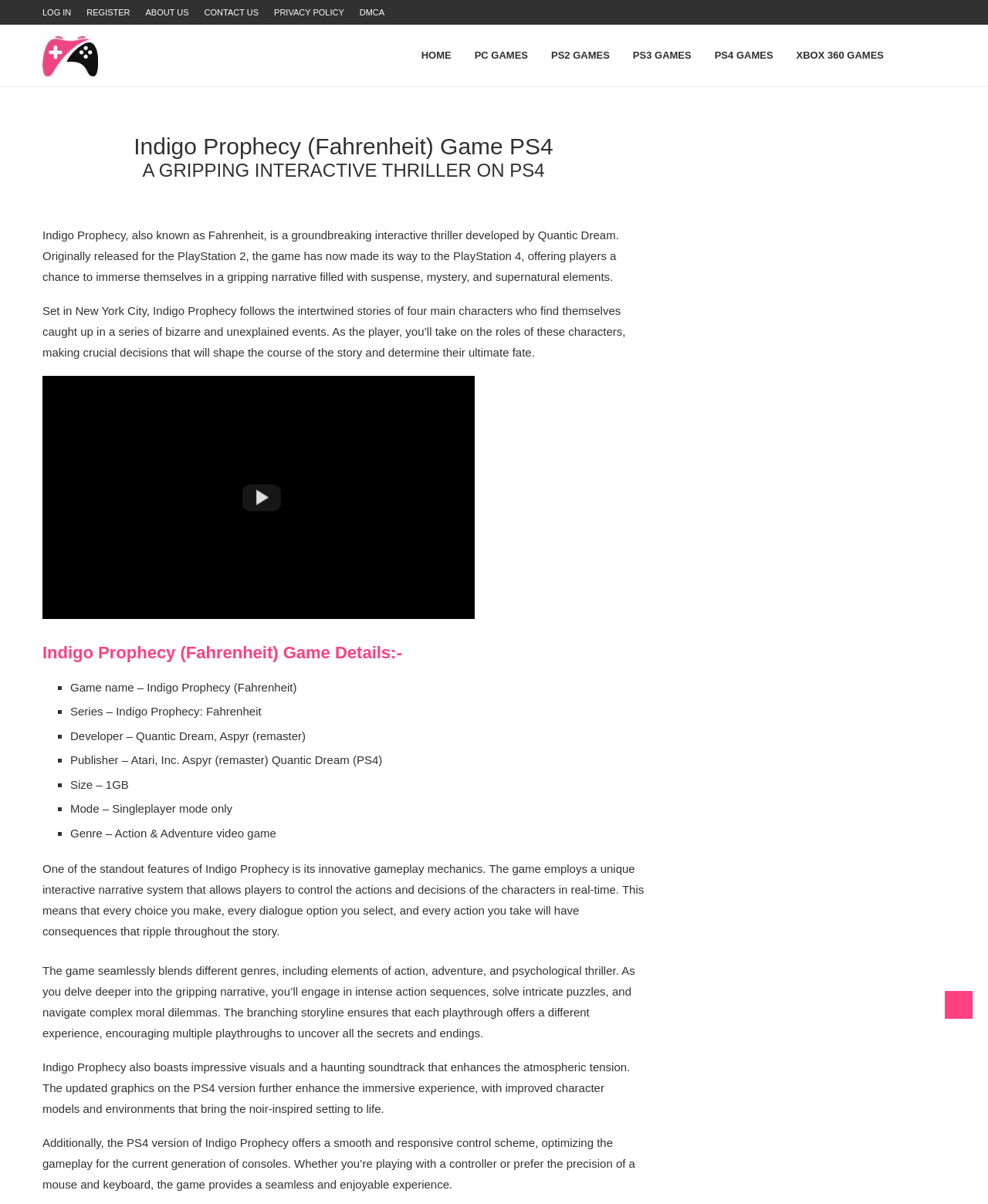Please identify the bounding box coordinates of the element I should click to complete this instruction: 'Click on REGISTER'. The coordinates should be given as four float numbers between 0 and 1, like this: [left, top, right, bottom].

[0.088, 0.0, 0.132, 0.021]